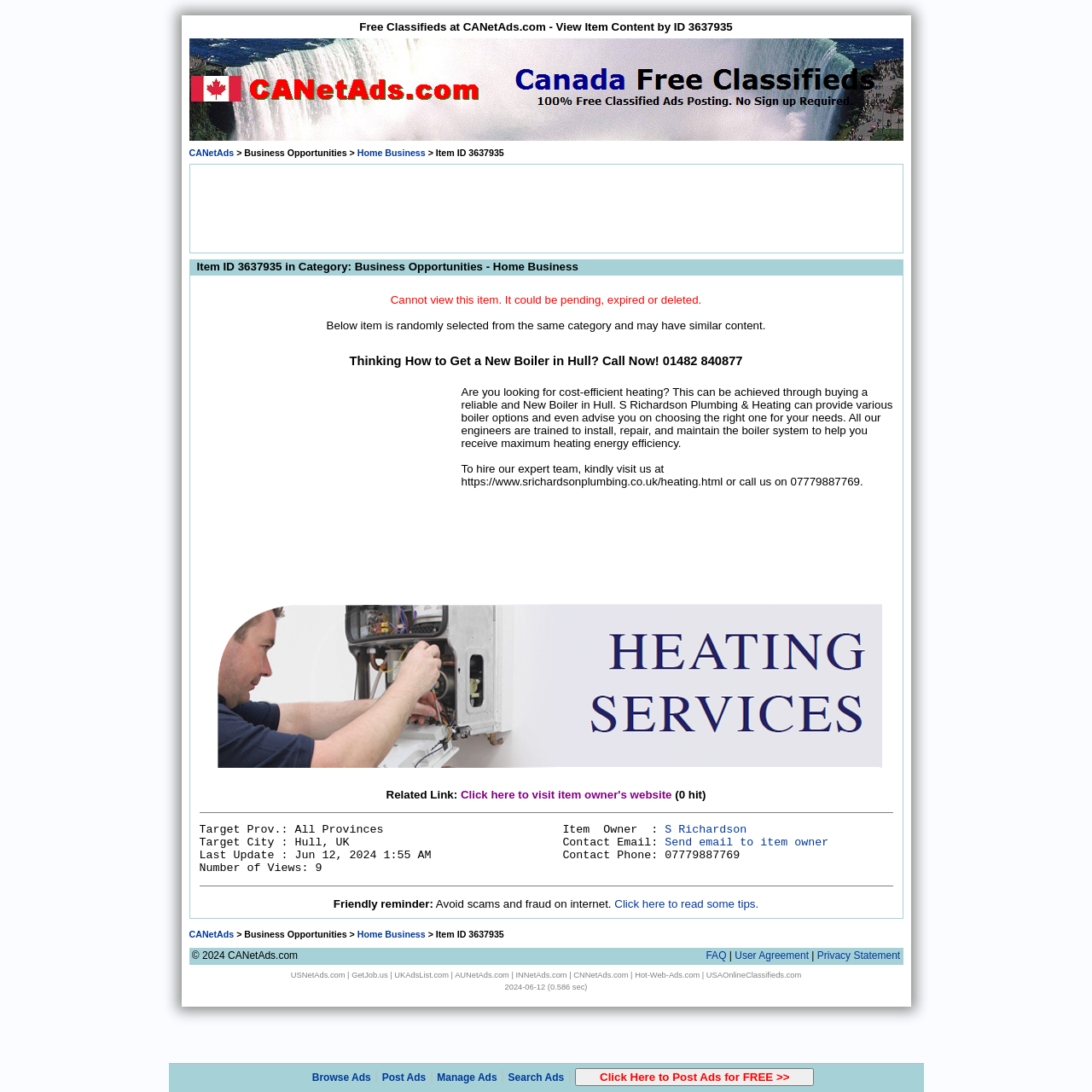Utilize the details in the image to thoroughly answer the following question: What is the phone number of the item owner?

I located a LayoutTableCell element containing the item owner's information, which includes a phone number, 07779887769.